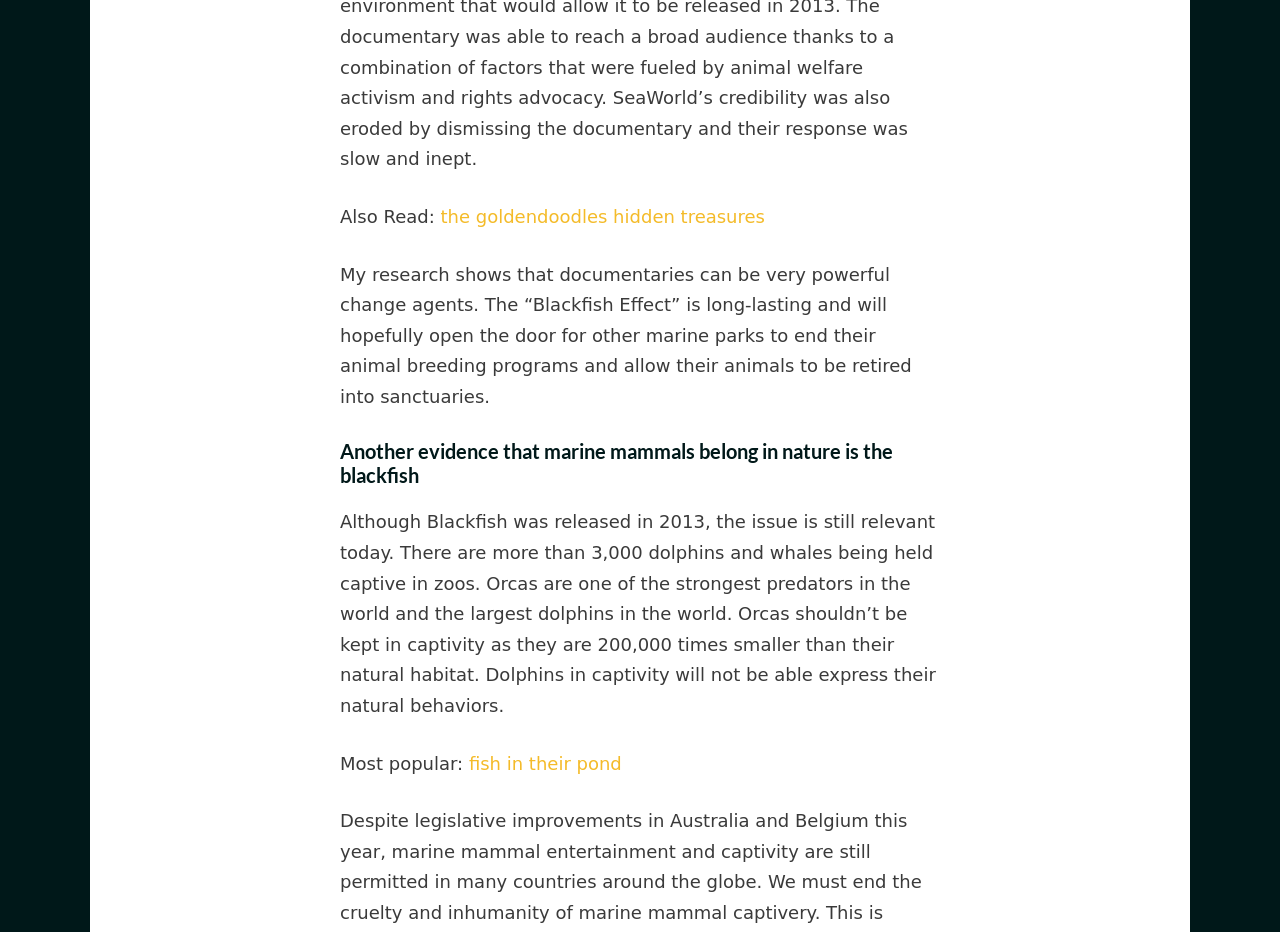What is the name of the documentary mentioned in the article?
Please respond to the question with a detailed and thorough explanation.

The name of the documentary can be found in the text content, which mentions 'The “Blackfish Effect”' and discusses the impact of the documentary on raising awareness about marine mammals being held captive in zoos.